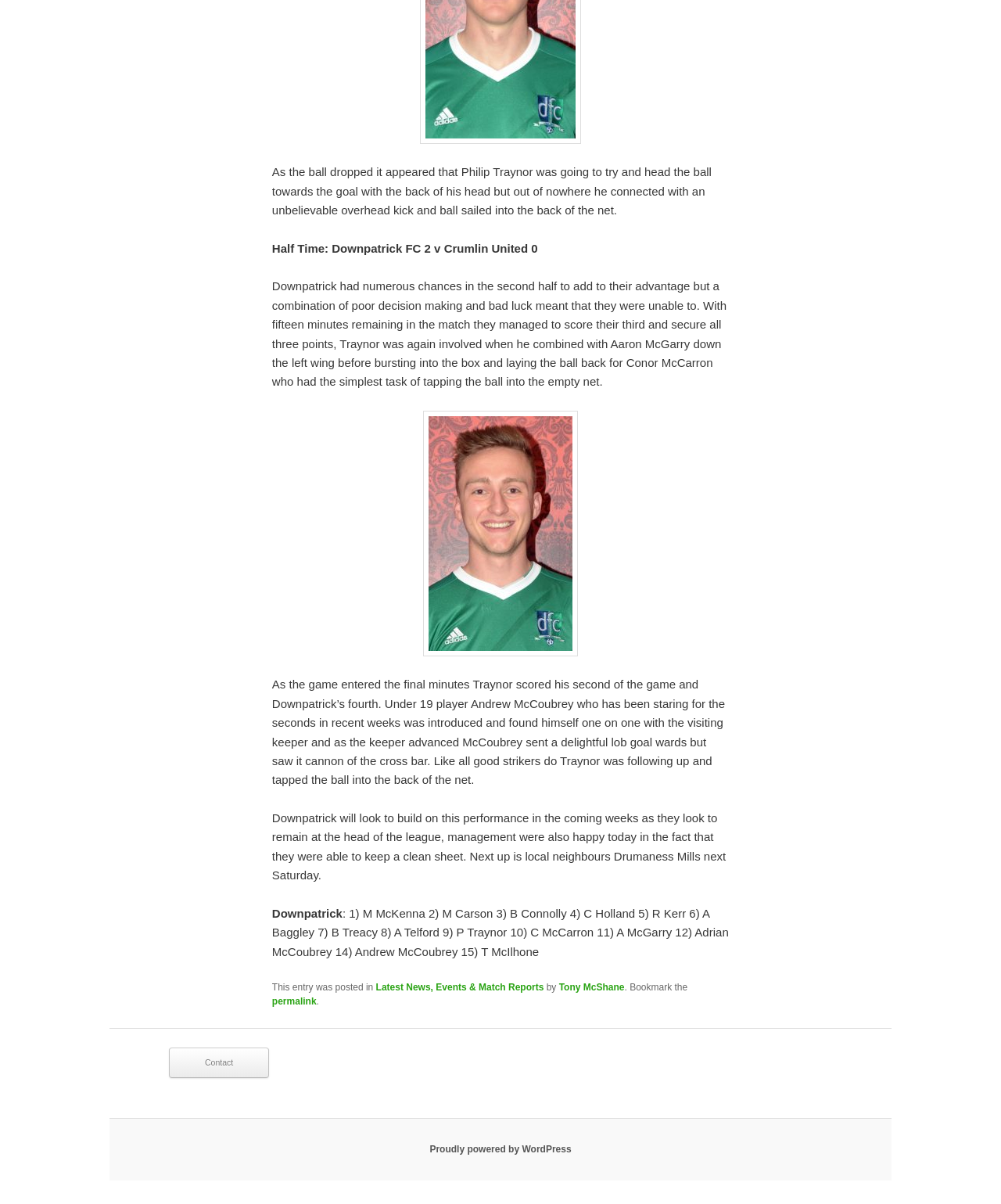Based on what you see in the screenshot, provide a thorough answer to this question: What is the name of the team that Downpatrick FC will play next?

The text states, 'Next up is local neighbours Drumaness Mills next Saturday.' This implies that Downpatrick FC will play against Drumaness Mills in their next match.